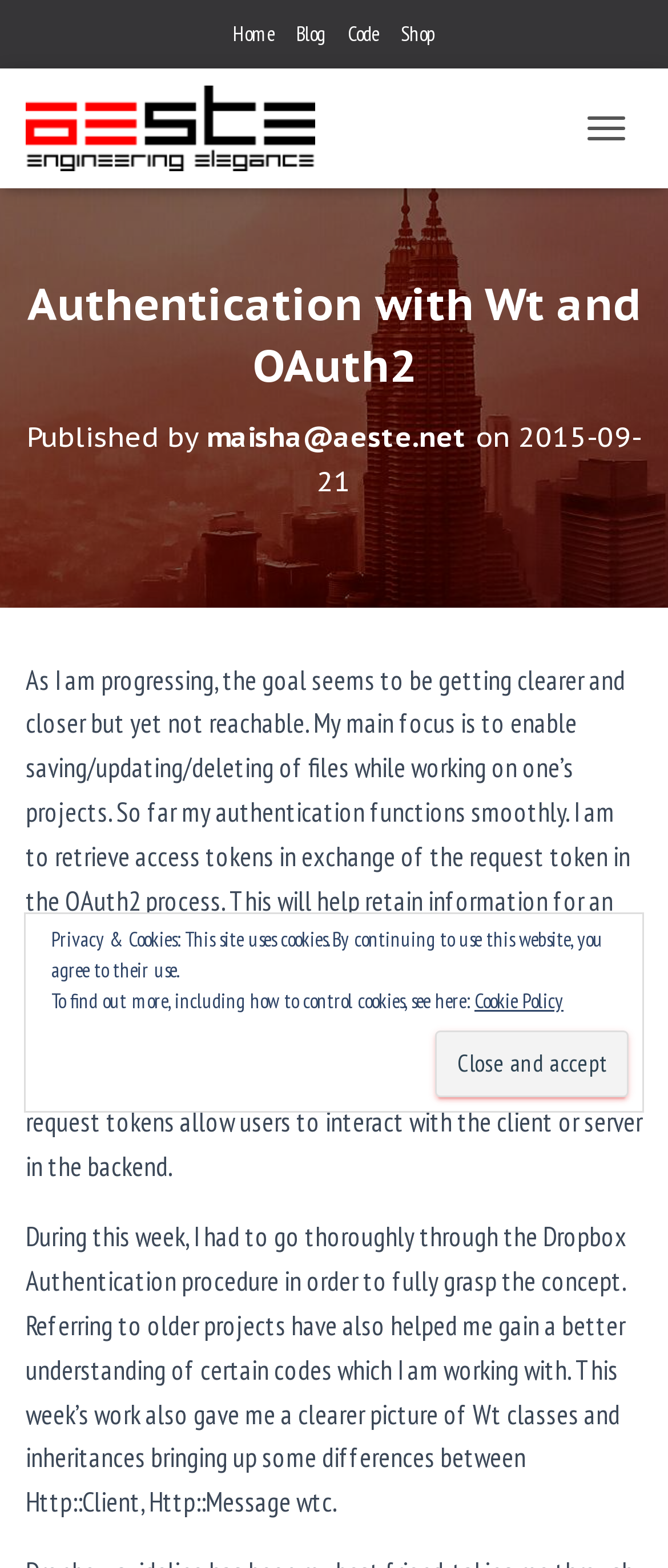Given the element description: "IBM Exams", predict the bounding box coordinates of the UI element it refers to, using four float numbers between 0 and 1, i.e., [left, top, right, bottom].

None